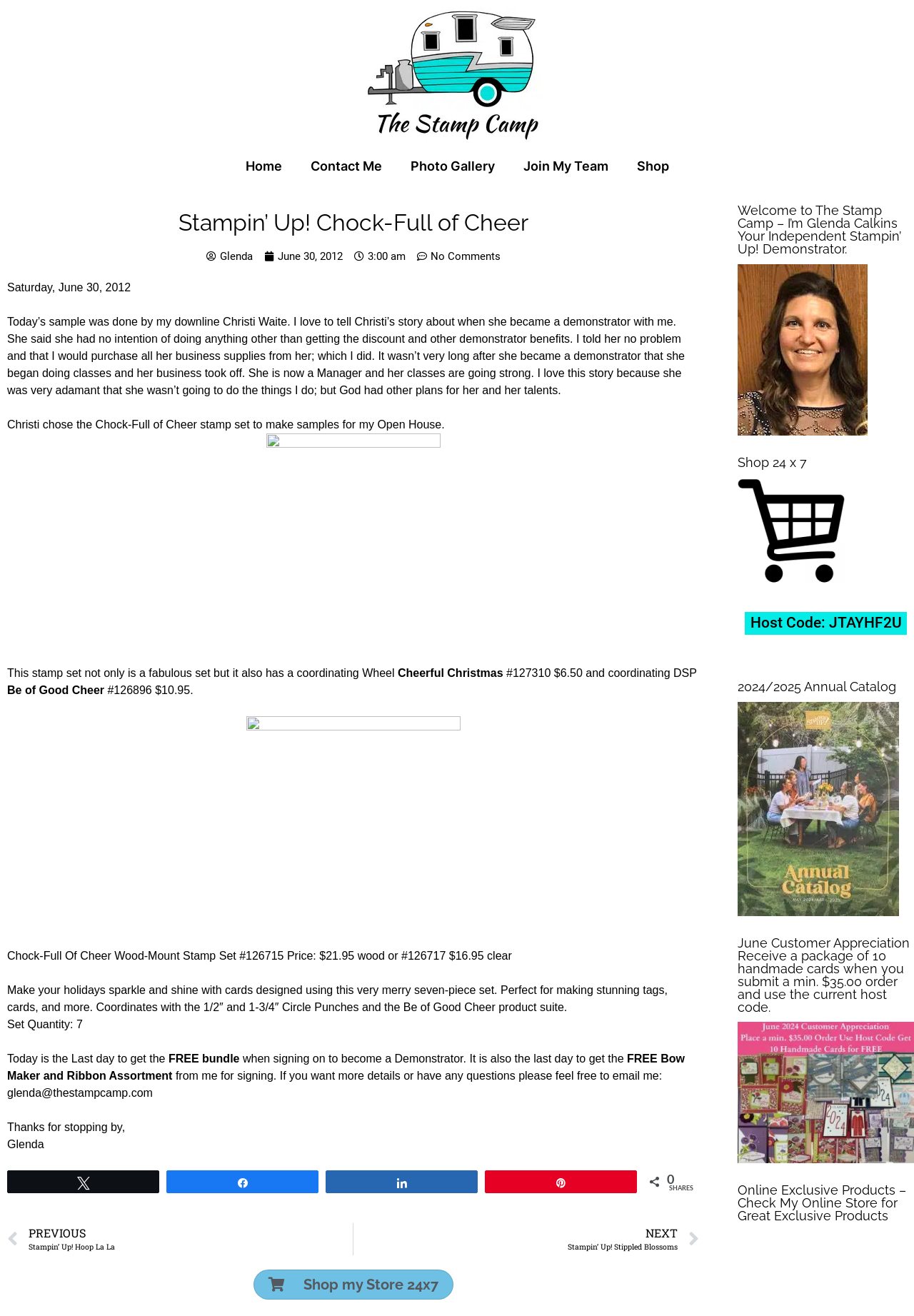Observe the image and answer the following question in detail: What is the last day to get the FREE bundle?

The question is asking about the last day to get the FREE bundle. From the webpage, we can see that the text 'Today is the Last day to get the FREE bundle' is present, which indicates that the last day to get the FREE bundle is today.